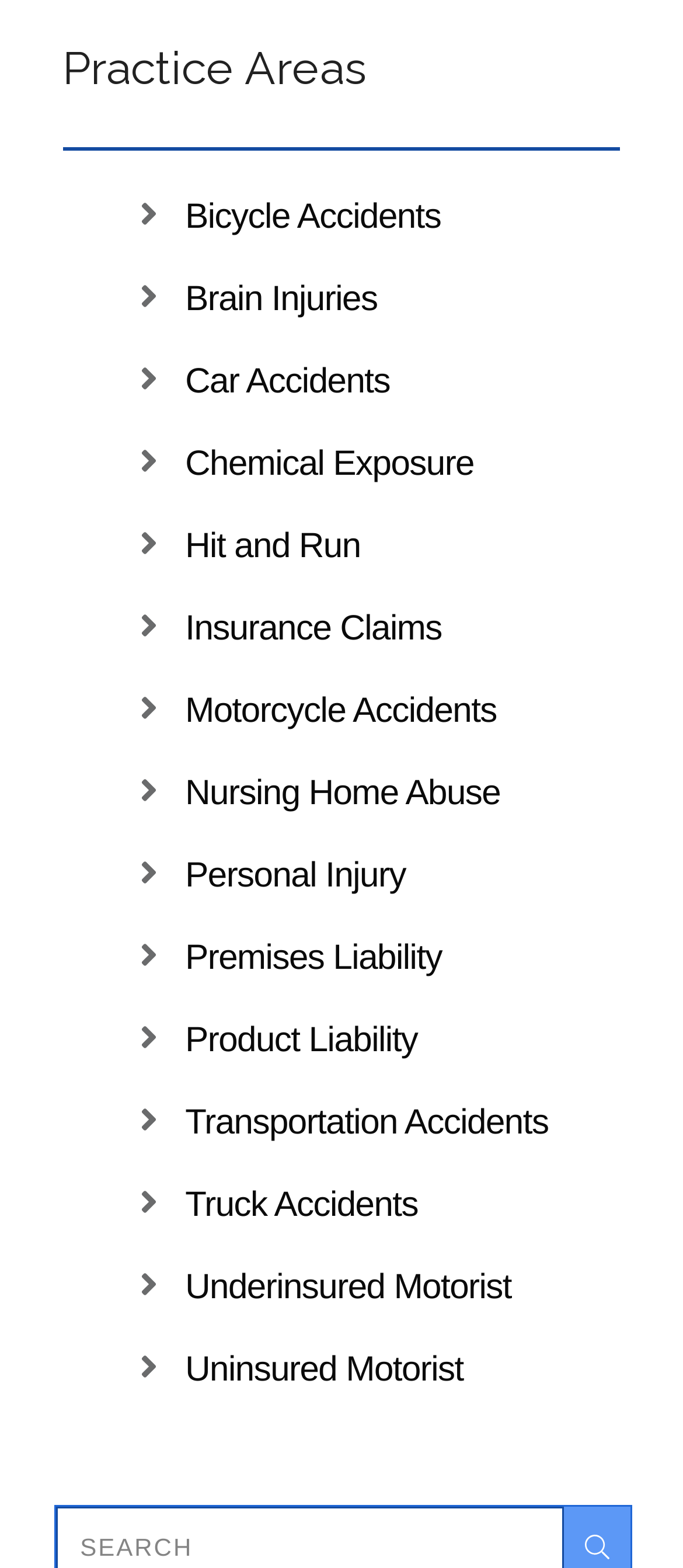Please answer the following question using a single word or phrase: 
What is the title of the section above the horizontal separator?

Practice Areas